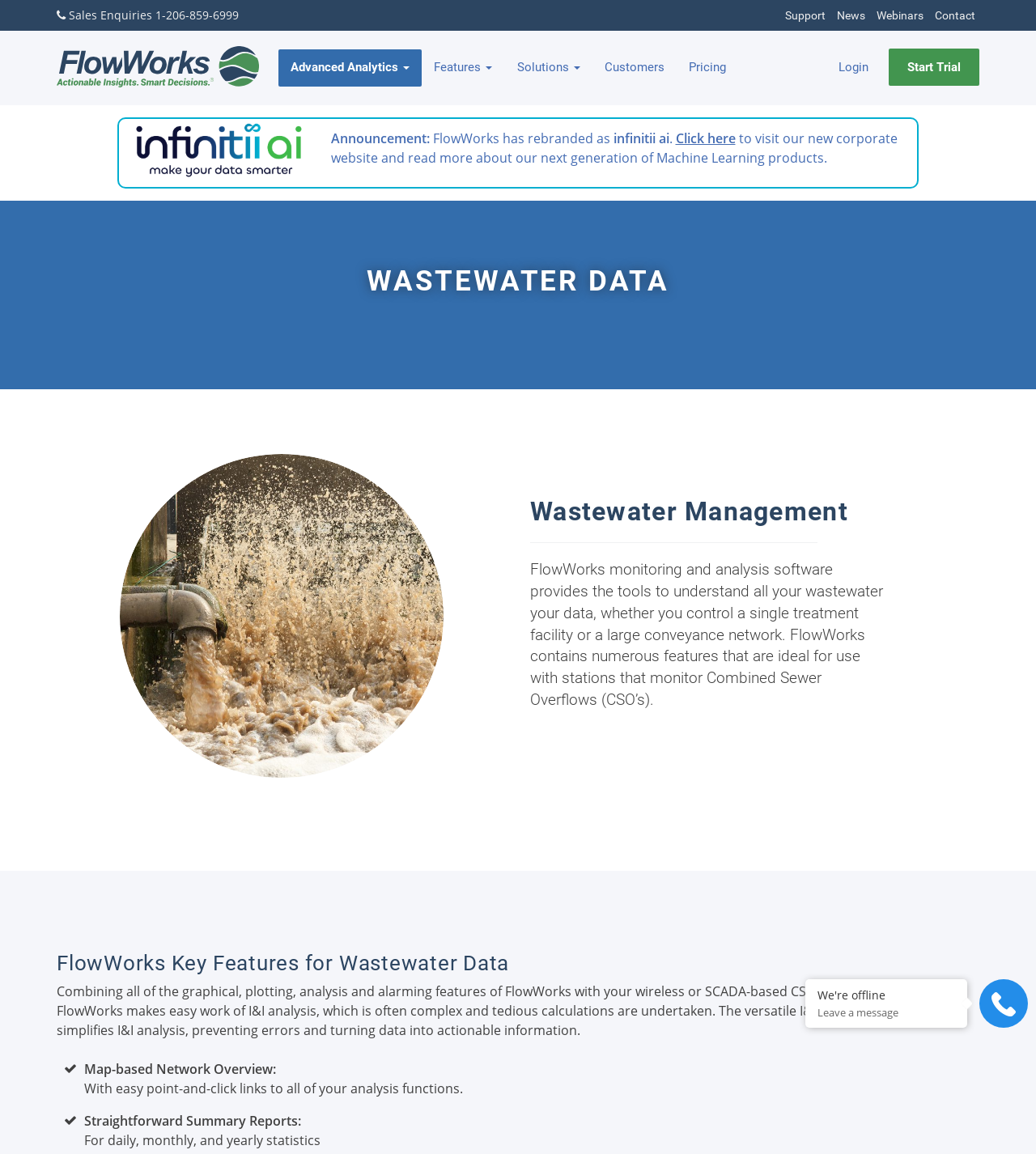Pinpoint the bounding box coordinates of the element to be clicked to execute the instruction: "Click on Advanced Analytics".

[0.268, 0.043, 0.407, 0.075]